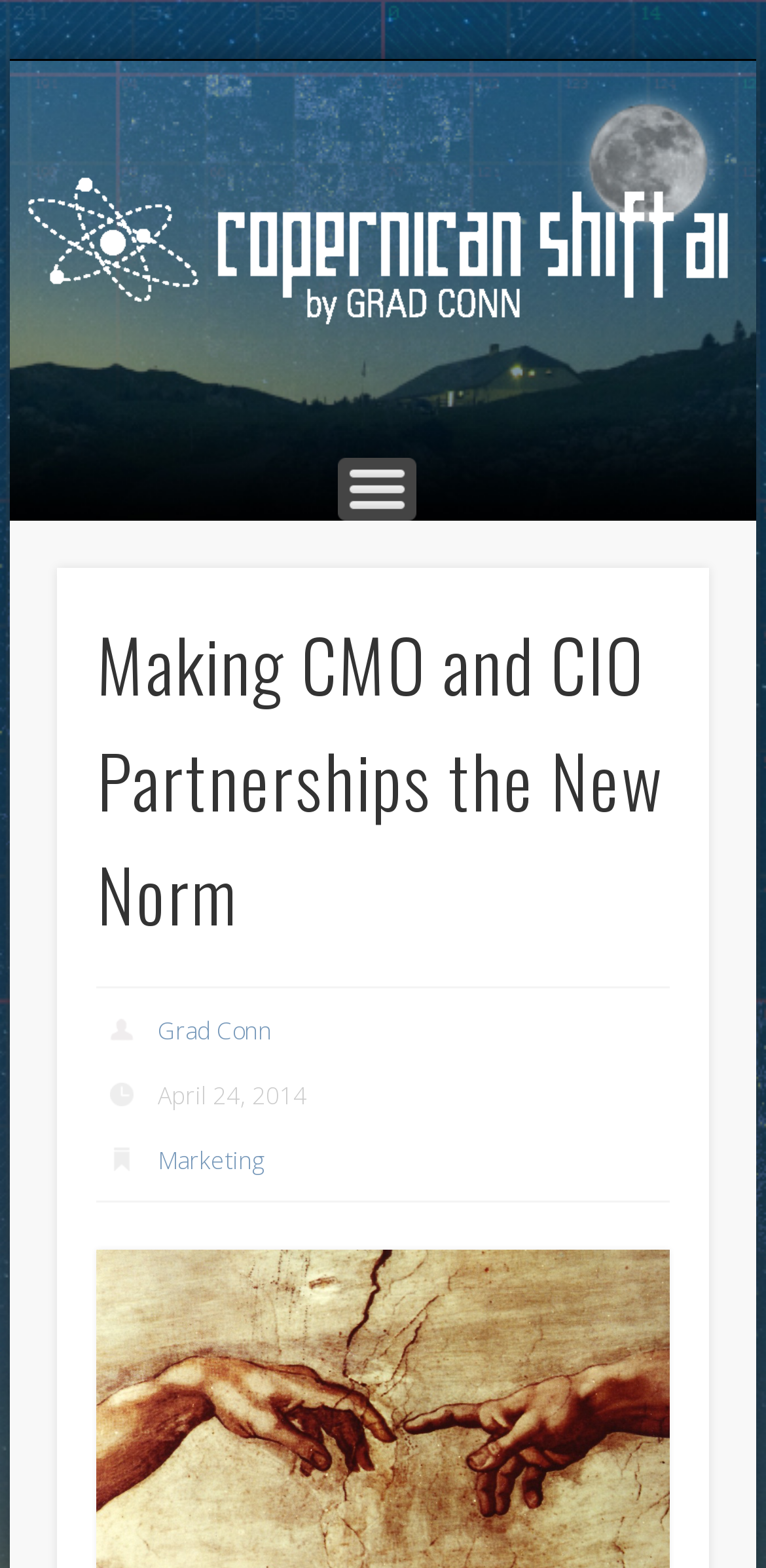Please determine and provide the text content of the webpage's heading.

Making CMO and CIO Partnerships the New Norm